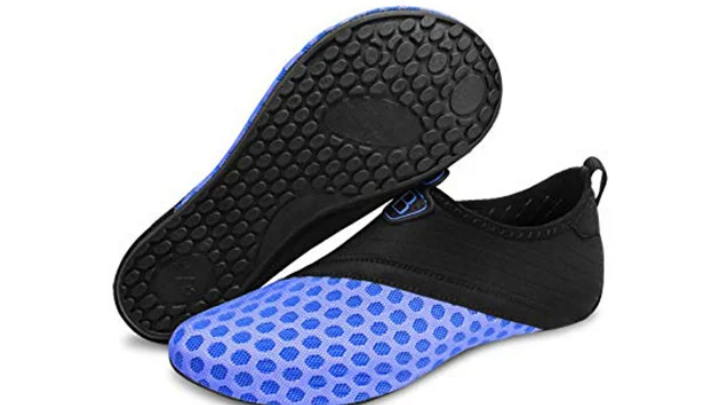Reply to the question with a single word or phrase:
What pattern is on the soles of the shoes?

Dotted